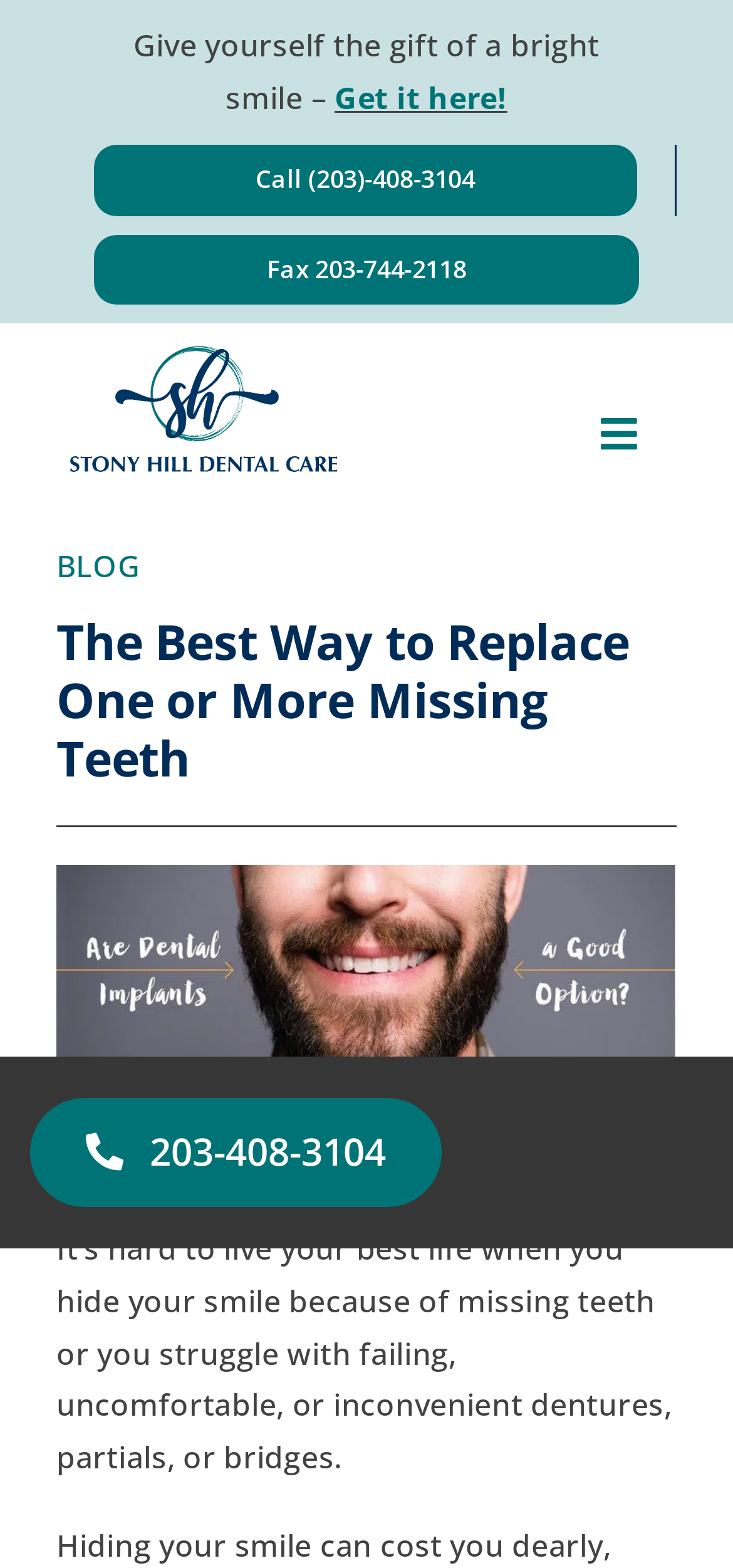Produce an elaborate caption capturing the essence of the webpage.

The webpage appears to be a dental care website, specifically promoting a solution for replacing missing teeth. At the top of the page, there is a logo of Stony Hill Dental Care, accompanied by a navigation menu and a call-to-action button to toggle the menu. 

Below the logo, there is a prominent heading that reads "The Best Way to Replace One or More Missing Teeth". This heading is followed by a large image that takes up most of the width of the page, which seems to be related to dental implants. 

On top of the image, there is a paragraph of text that explains the struggles of living with missing teeth or uncomfortable dentures, and how it can affect one's quality of life. This text is positioned near the top-center of the page.

To the right of the logo, there are three links: one to call the dental care center, one to fax them, and another to get more information. These links are stacked vertically and are positioned near the top-right corner of the page.

At the bottom-left corner of the page, there is a link to the blog section of the website, labeled as "BLOG". Additionally, there is another instance of the phone number link at the bottom-center of the page.

Overall, the webpage is focused on promoting a solution for replacing missing teeth and encouraging visitors to take action by calling or getting more information.